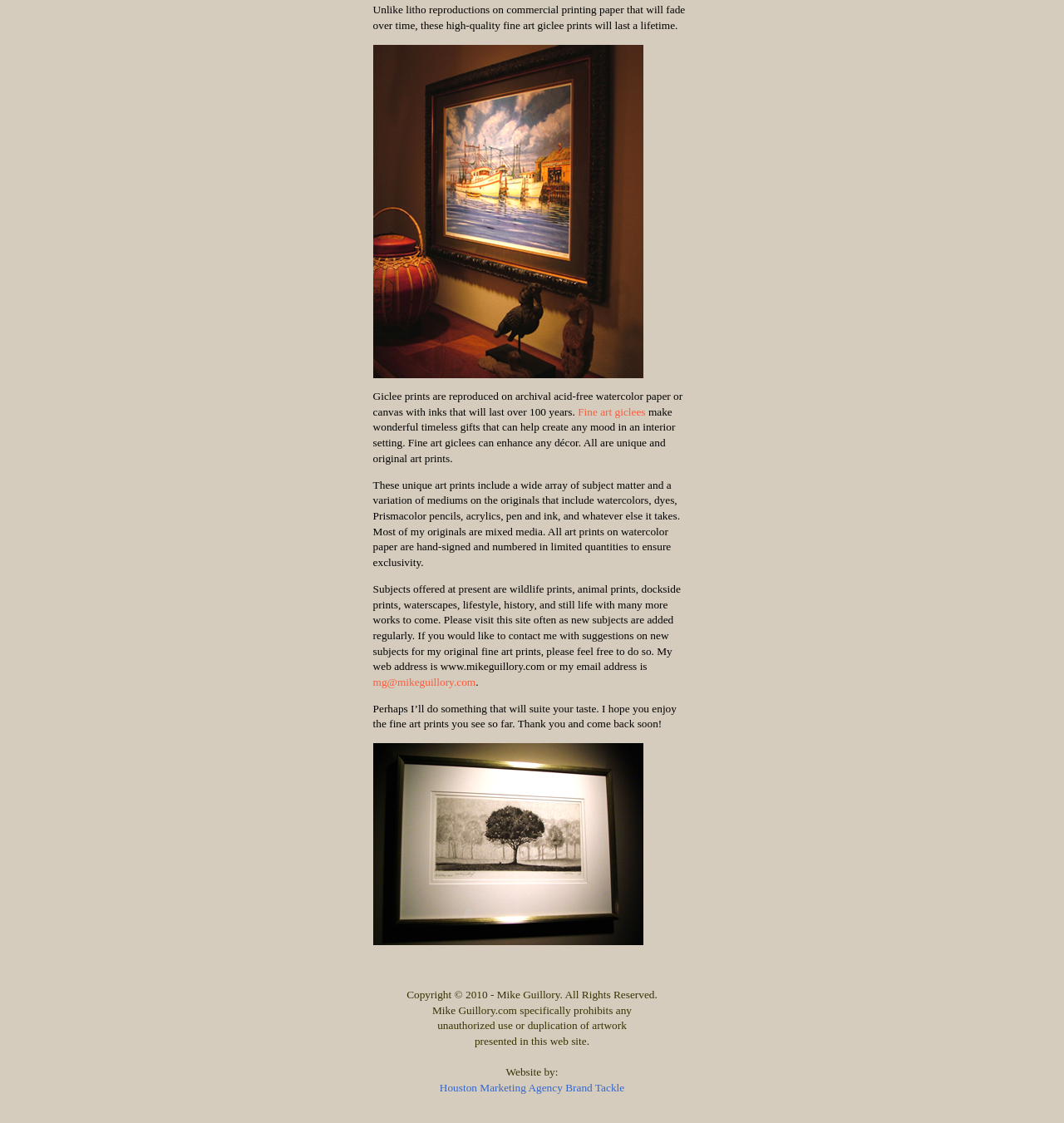Locate the bounding box for the described UI element: "Fine art giclees". Ensure the coordinates are four float numbers between 0 and 1, formatted as [left, top, right, bottom].

[0.543, 0.361, 0.607, 0.372]